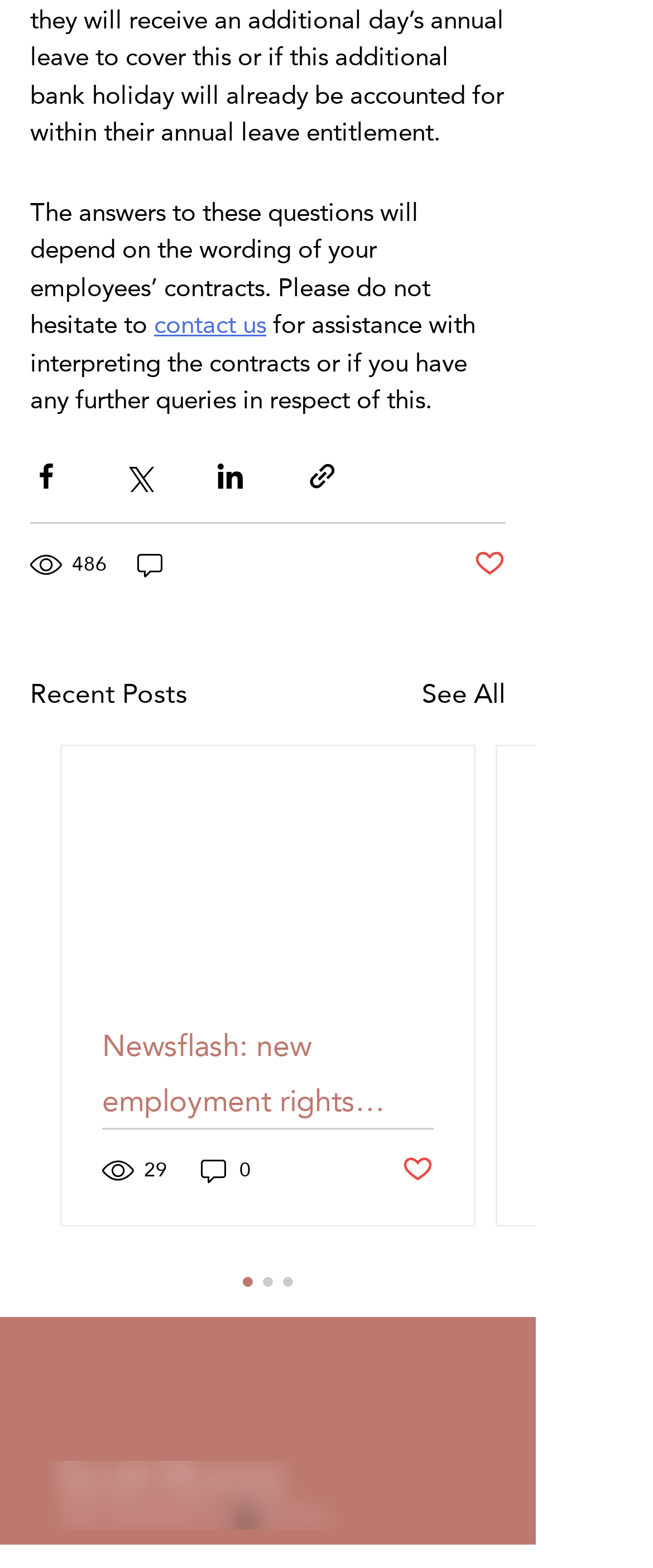Determine the bounding box coordinates of the clickable region to carry out the instruction: "contact us".

[0.236, 0.191, 0.408, 0.222]